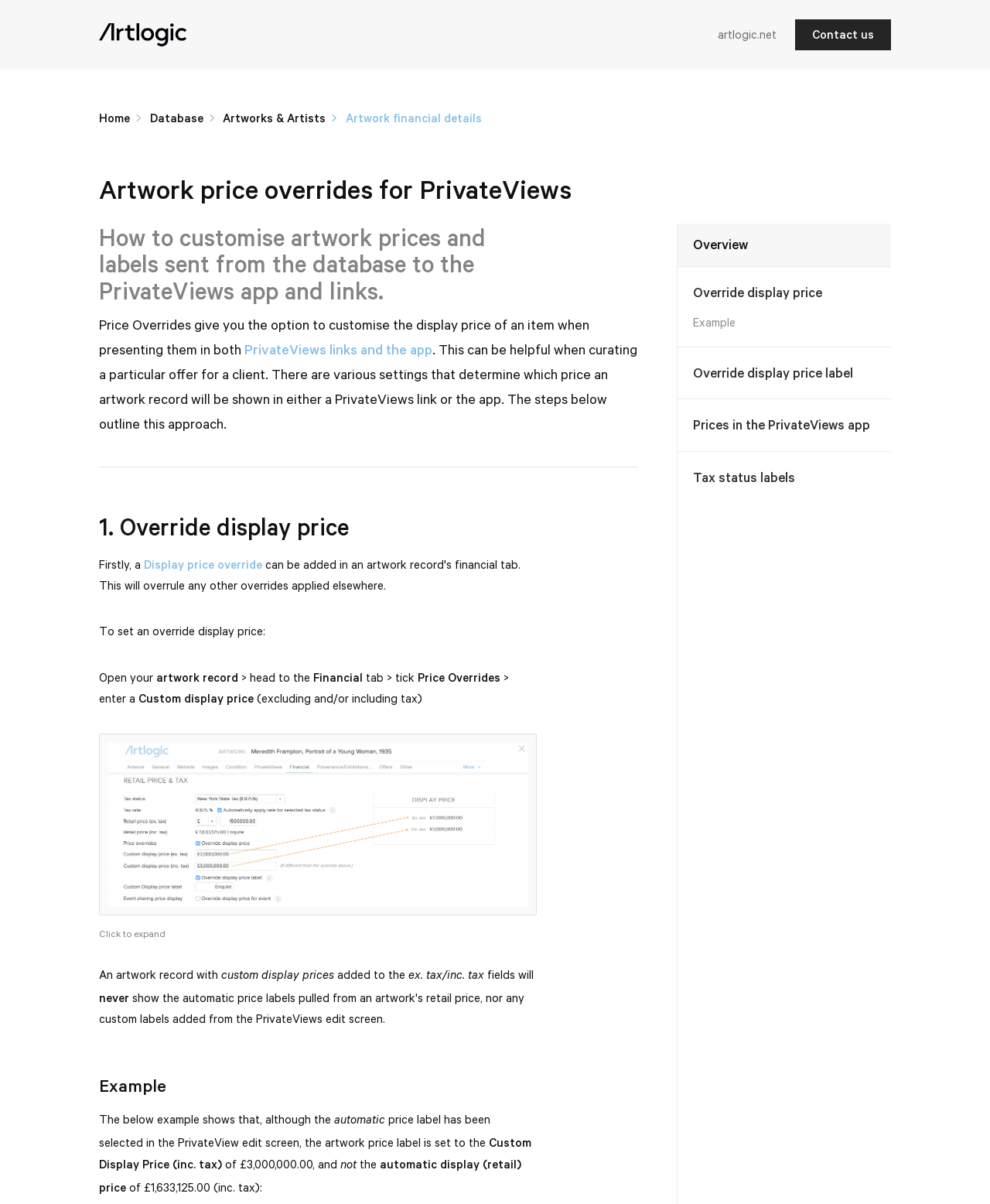Determine which piece of text is the heading of the webpage and provide it.

Artwork price overrides for PrivateViews